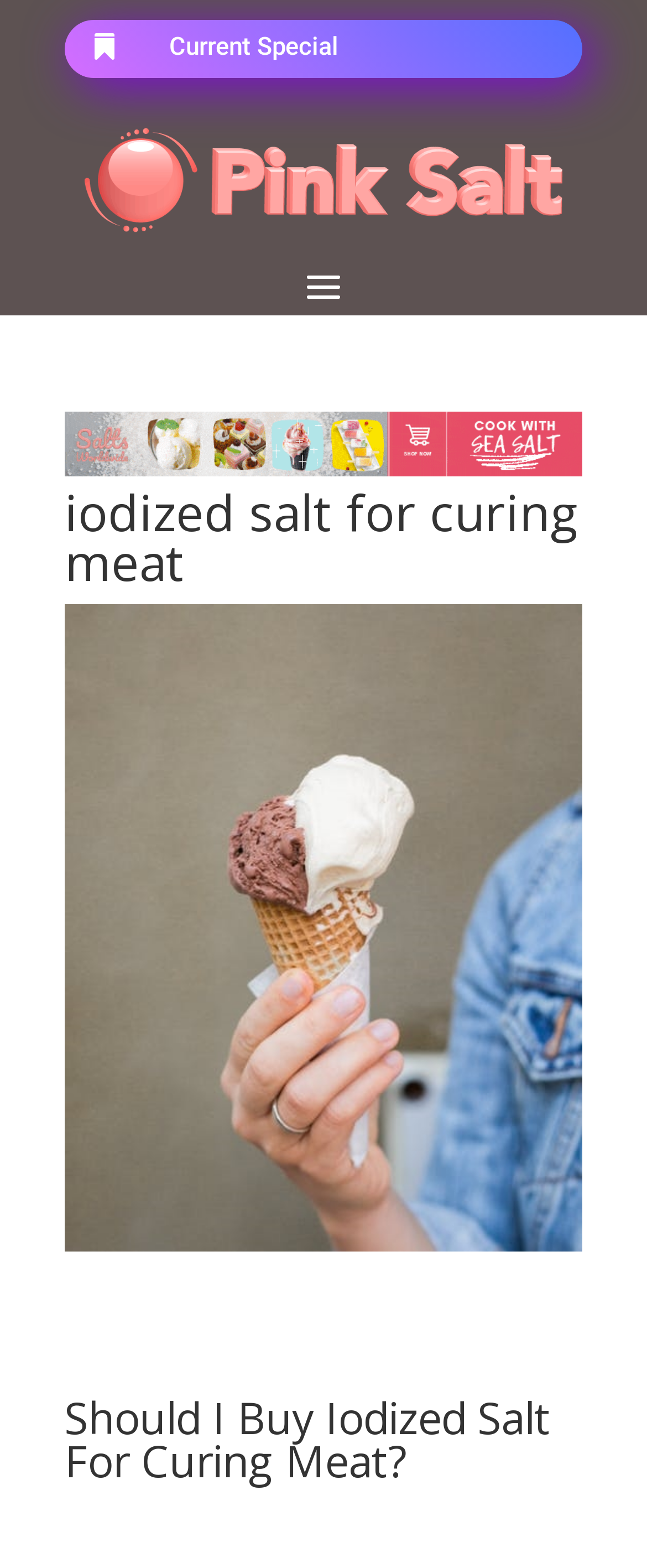Based on the description "alt="Salts Worldwide"", find the bounding box of the specified UI element.

[0.1, 0.288, 0.9, 0.308]